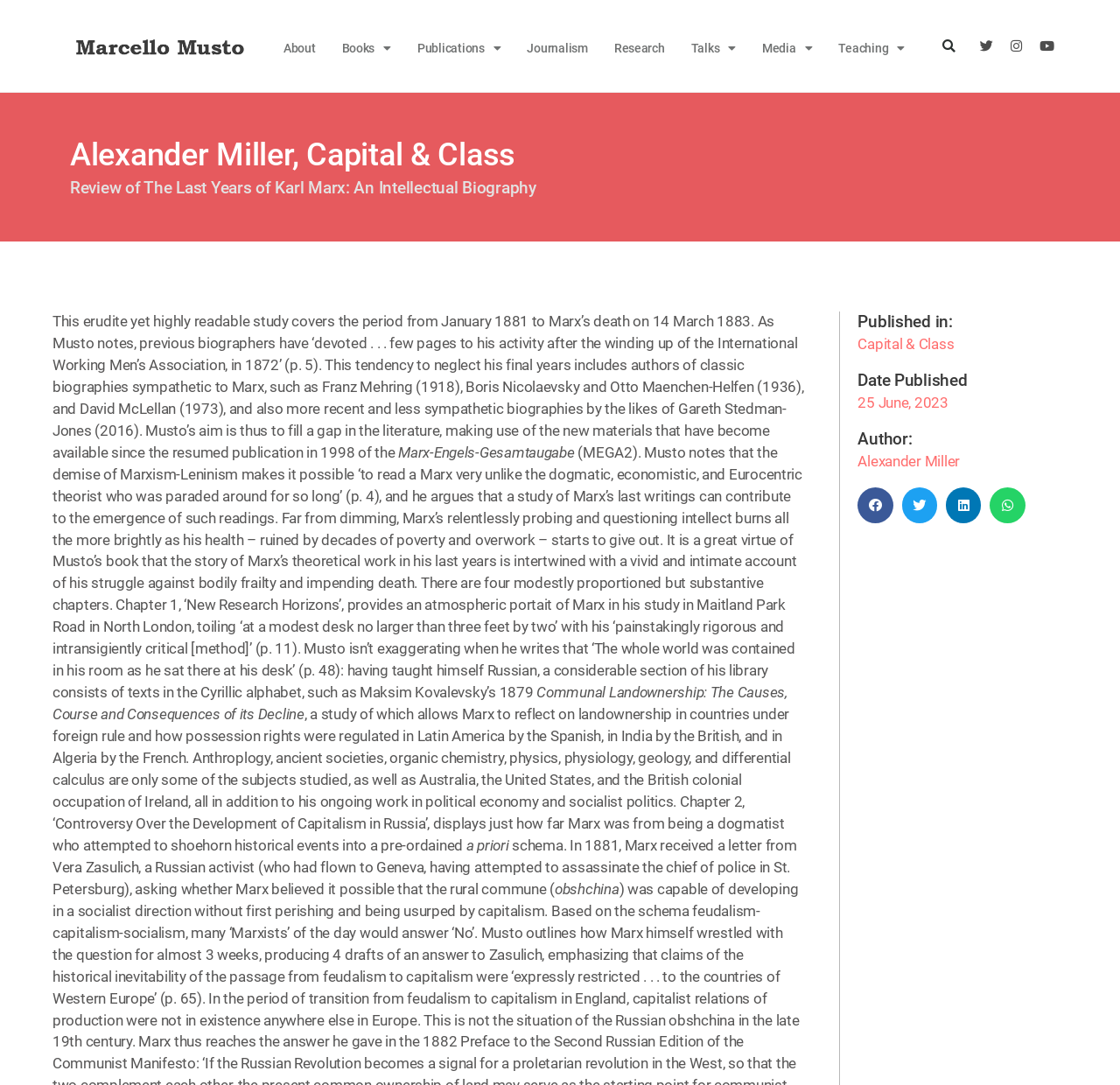What is the language of the texts in Marx's library?
Craft a detailed and extensive response to the question.

I found the answer by reading the text and finding the mention of 'a considerable section of his library consists of texts in the Cyrillic alphabet'.